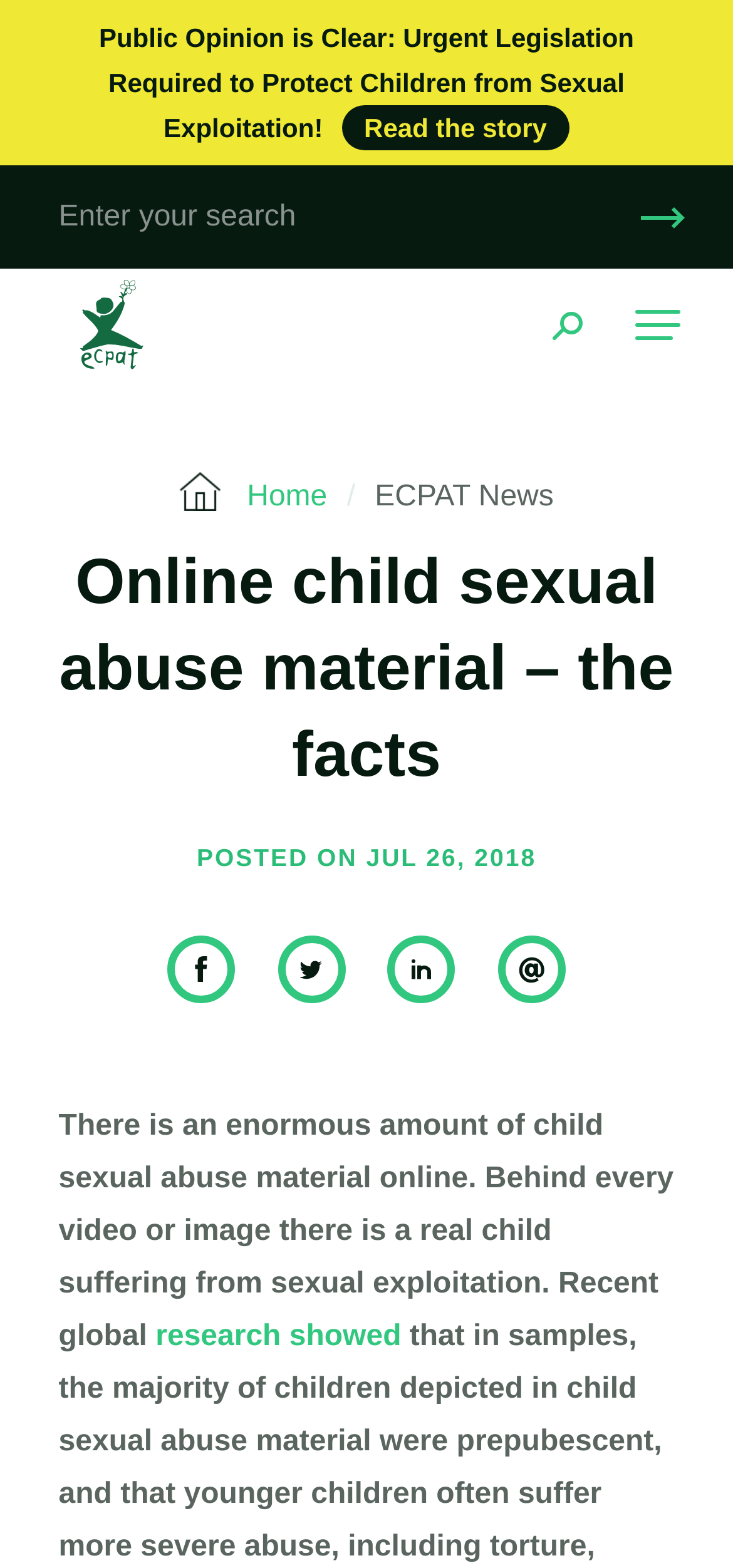How many links are there below the heading of the article?
Answer briefly with a single word or phrase based on the image.

4